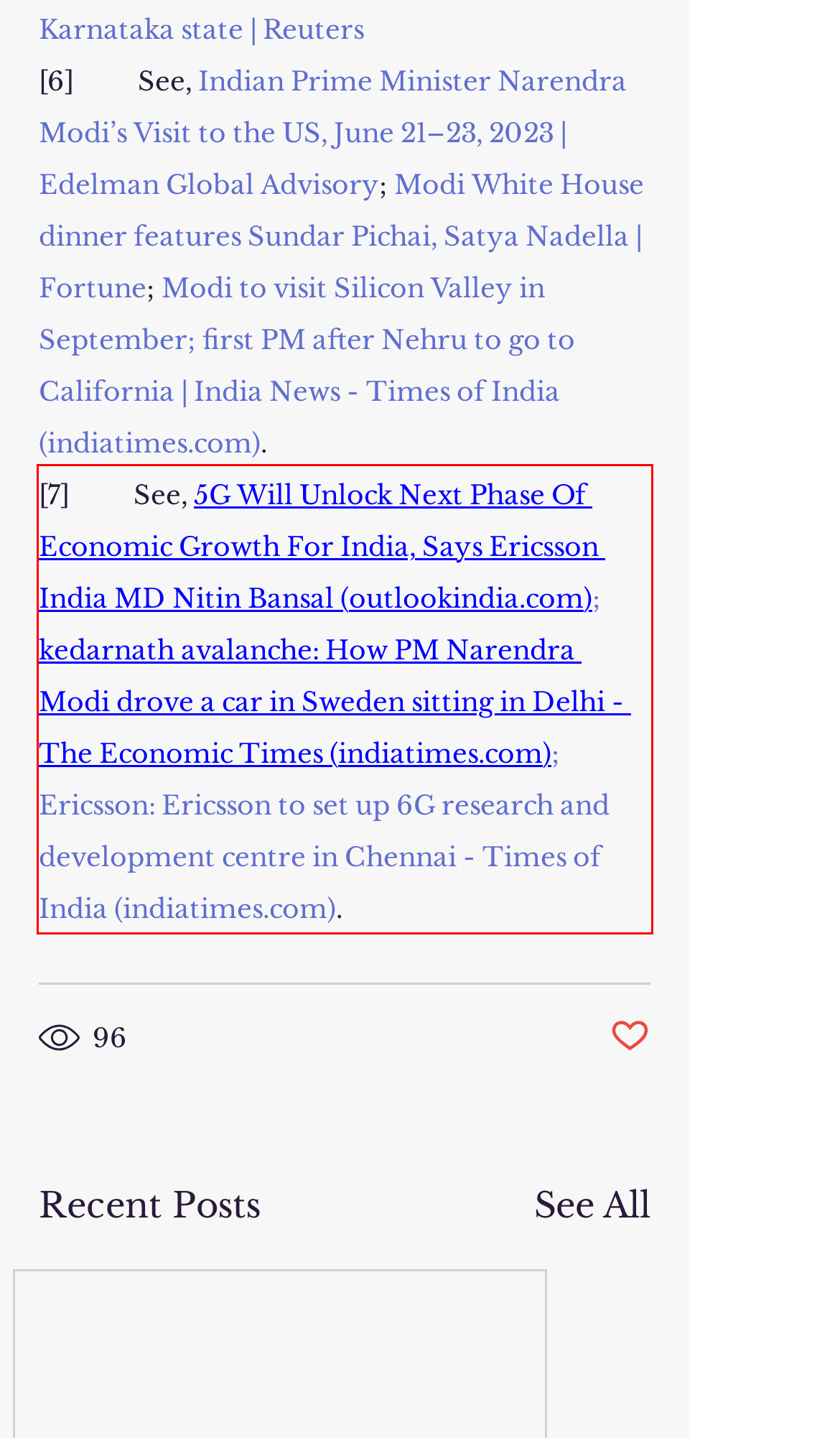Using OCR, extract the text content found within the red bounding box in the given webpage screenshot.

[7] See, 5G Will Unlock Next Phase Of Economic Growth For India, Says Ericsson India MD Nitin Bansal (outlookindia.com); kedarnath avalanche: How PM Narendra Modi drove a car in Sweden sitting in Delhi - The Economic Times (indiatimes.com); Ericsson: Ericsson to set up 6G research and development centre in Chennai - Times of India (indiatimes.com).